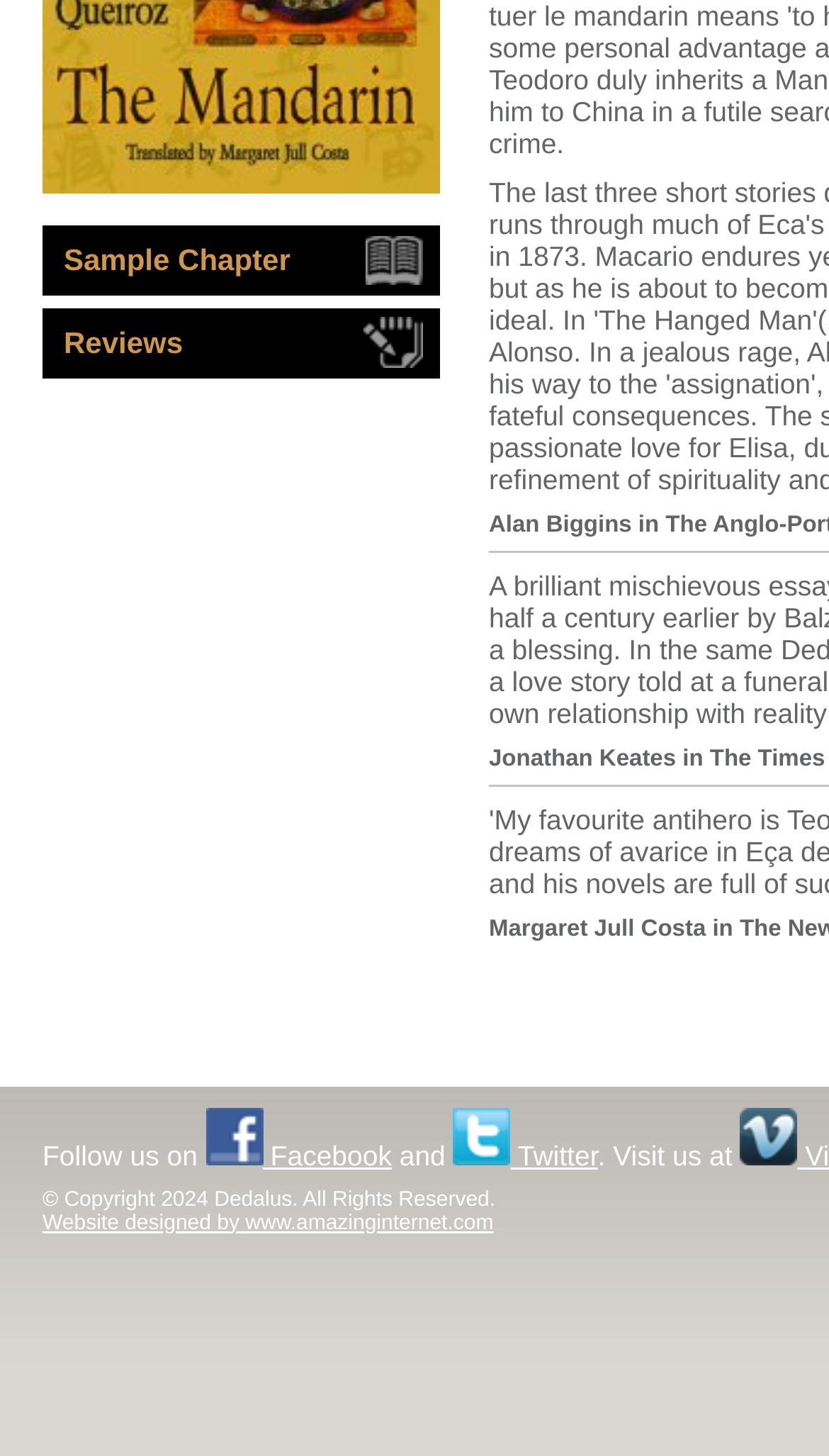What video platform is mentioned?
Please give a detailed and thorough answer to the question, covering all relevant points.

I found an image of the Vimeo logo at the bottom of the webpage, which suggests that Vimeo is mentioned as a video platform.